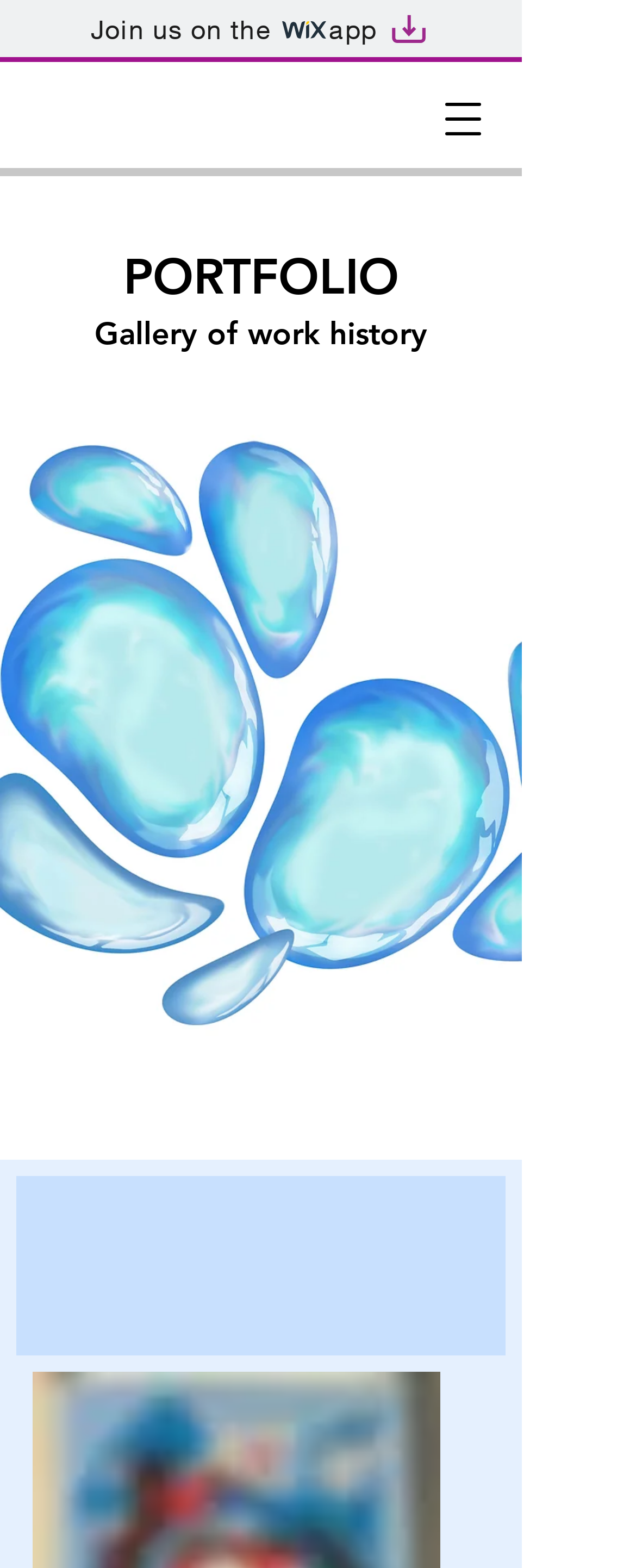Generate an in-depth caption that captures all aspects of the webpage.

The webpage is a portfolio page for George Clements. At the top left, there is a link to "Join us on the wix app Artboard 1" accompanied by two small images, "wix" and "Artboard 1". To the right of this link, there is a button to "Open navigation menu". 

Below the top section, a large heading "PORTFOLIO" is centered, spanning almost the entire width of the page. Underneath the heading, a brief description "Gallery of work history" is provided. 

The main content of the page is dominated by a large image "bubbles for portfolio.jpg", which takes up most of the page's width and height, starting from the top center and extending down to the bottom.